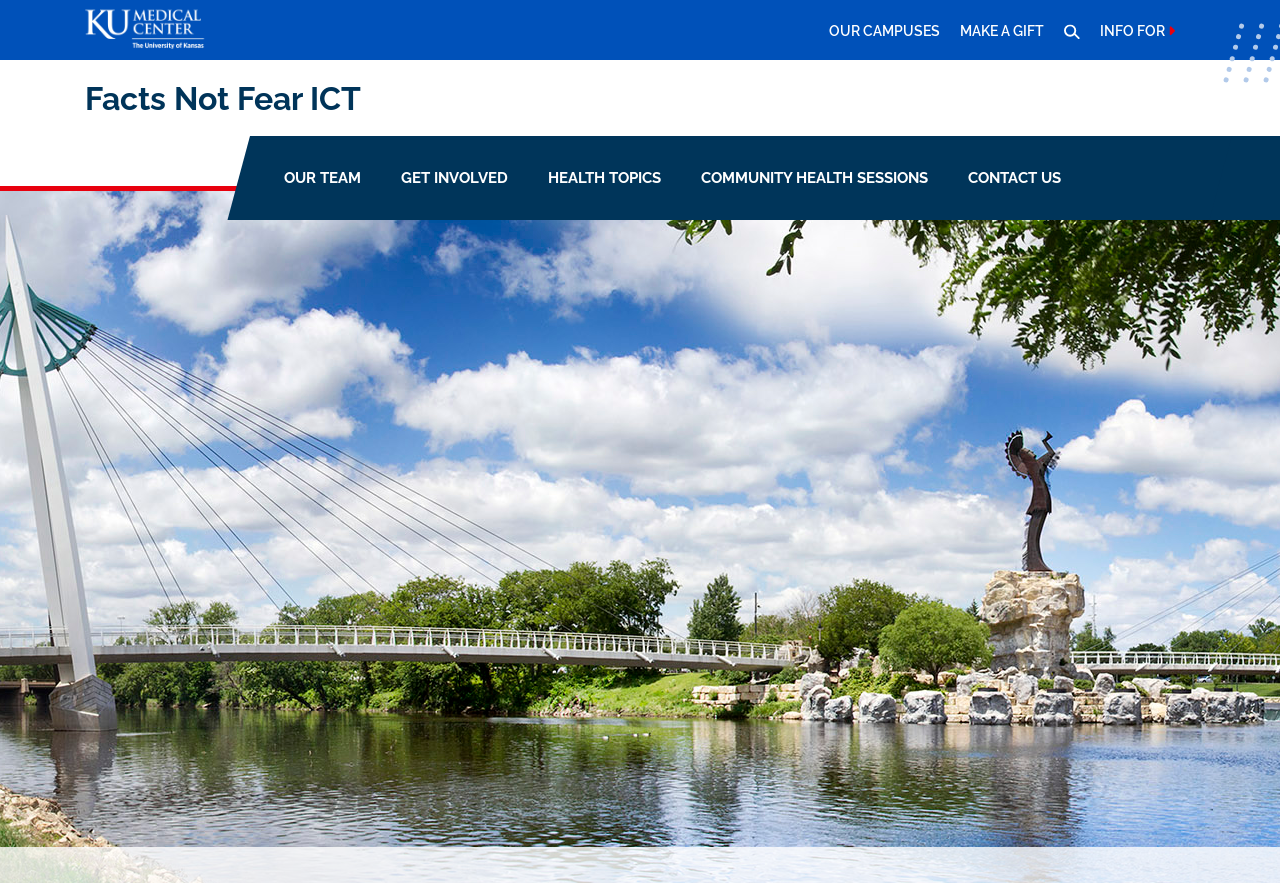Select the bounding box coordinates of the element I need to click to carry out the following instruction: "Get Clinic Contact and Location".

None